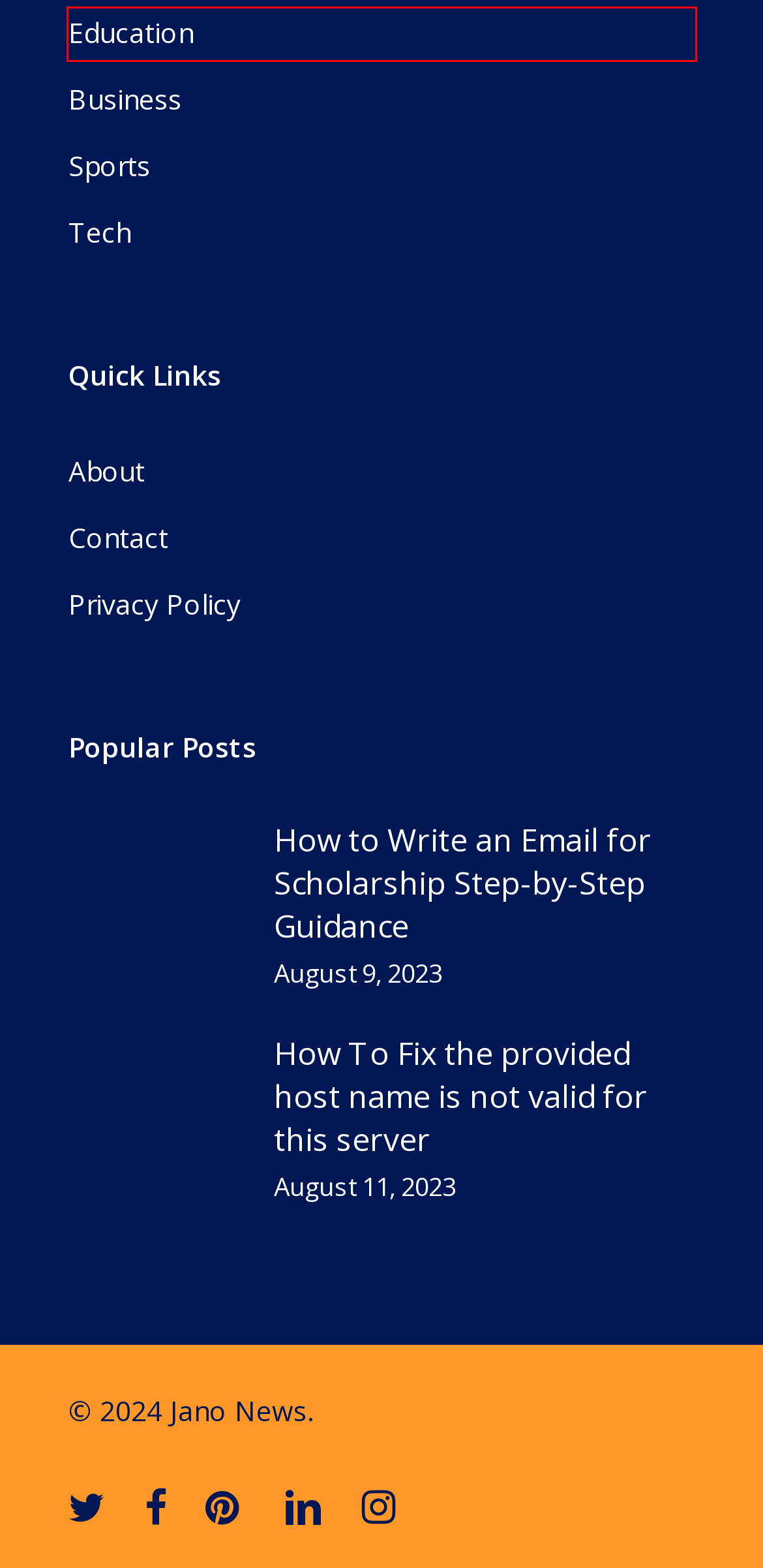You are provided with a screenshot of a webpage containing a red rectangle bounding box. Identify the webpage description that best matches the new webpage after the element in the bounding box is clicked. Here are the potential descriptions:
A. Sports - Jano News
B. Business - Jano News
C. How to Write an Email for Scholarship Step-by-Step Guidance - Jano News
D. Education - Jano News
E. Contact - Jano News
F. How To Fix the provided host name is not valid for this server - Jano News
G. Tech - Jano News
H. Privacy Policy - Jano News

D